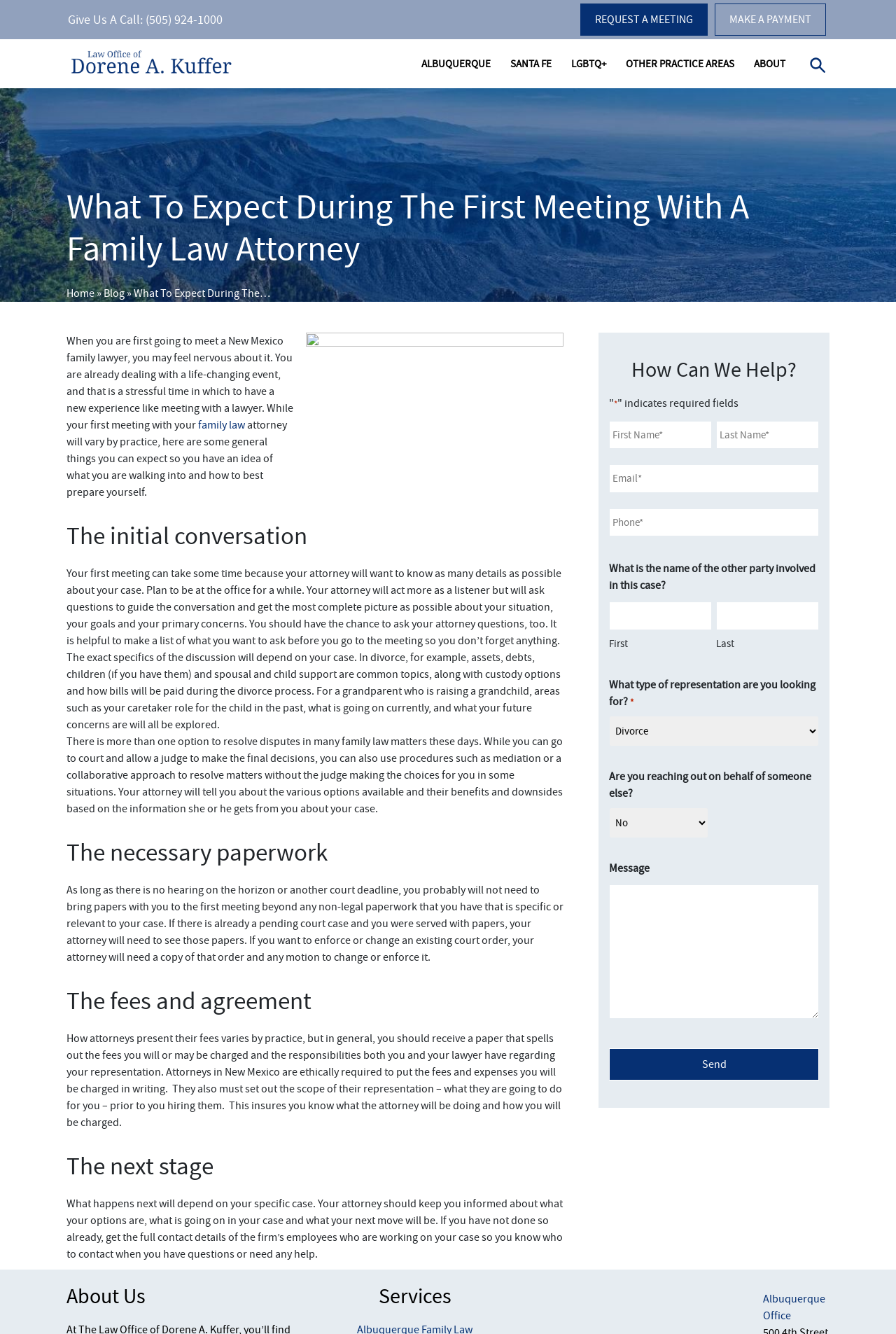For the given element description Gay & Lesbian Rights, determine the bounding box coordinates of the UI element. The coordinates should follow the format (top-left x, top-left y, bottom-right x, bottom-right y) and be within the range of 0 to 1.

[0.638, 0.17, 0.783, 0.188]